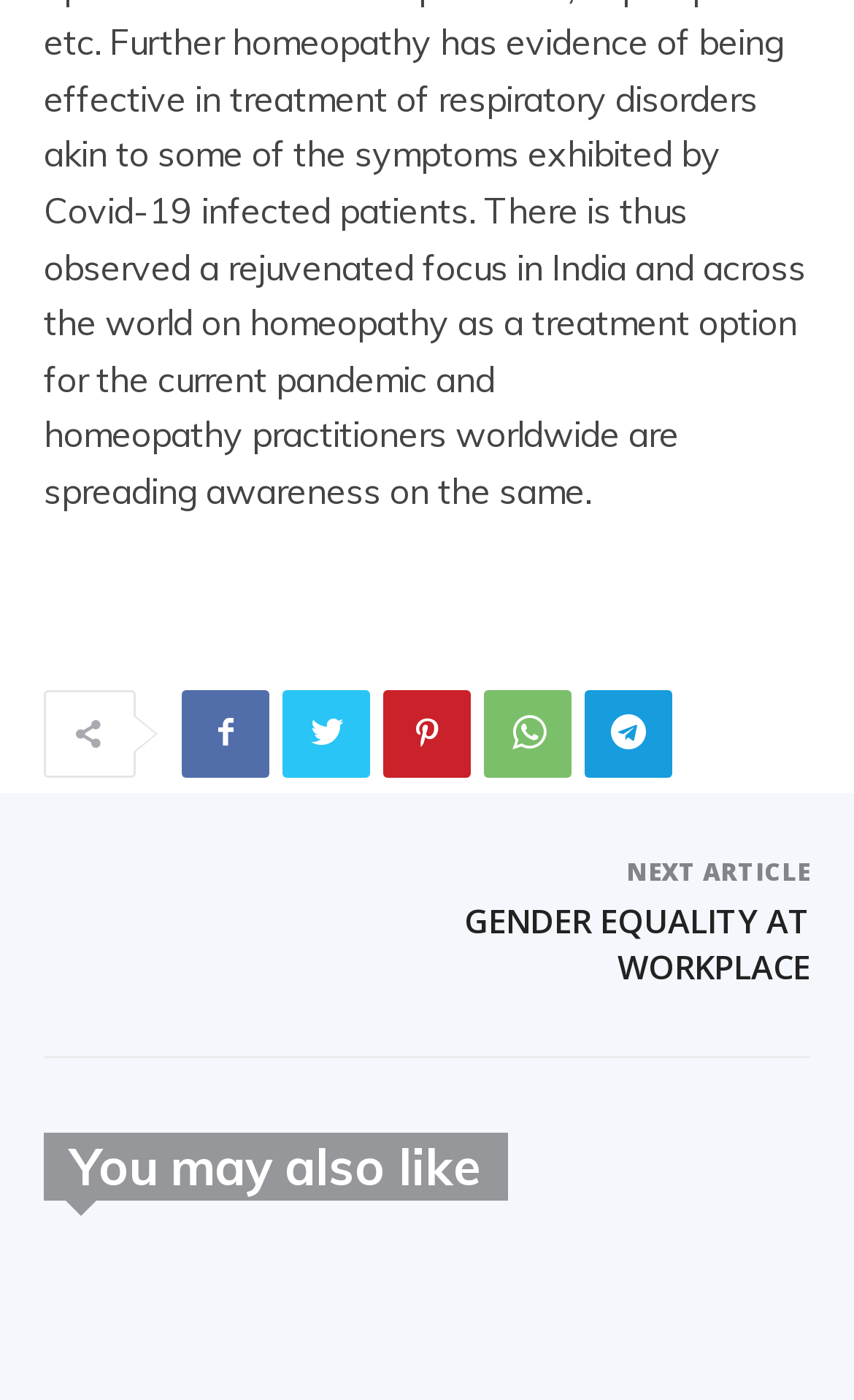Consider the image and give a detailed and elaborate answer to the question: 
What is the purpose of the 'NEXT ARTICLE' button?

The 'NEXT ARTICLE' button is present on the webpage, and based on its position and OCR text, it can be inferred that its purpose is to allow users to navigate to the next article in the series or section.